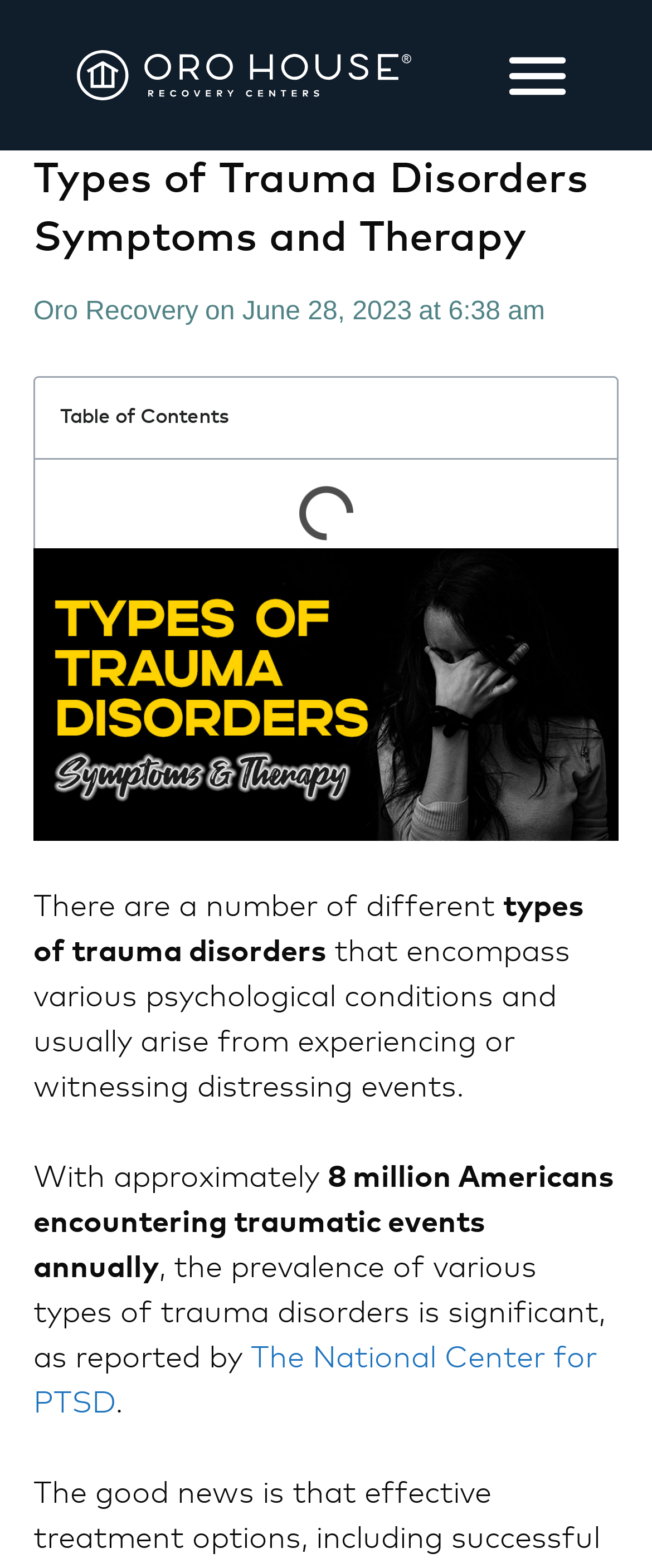What is the topic of the webpage?
Use the information from the image to give a detailed answer to the question.

I found the answer by looking at the heading and the text on the webpage, which discusses different types of trauma disorders and their symptoms.